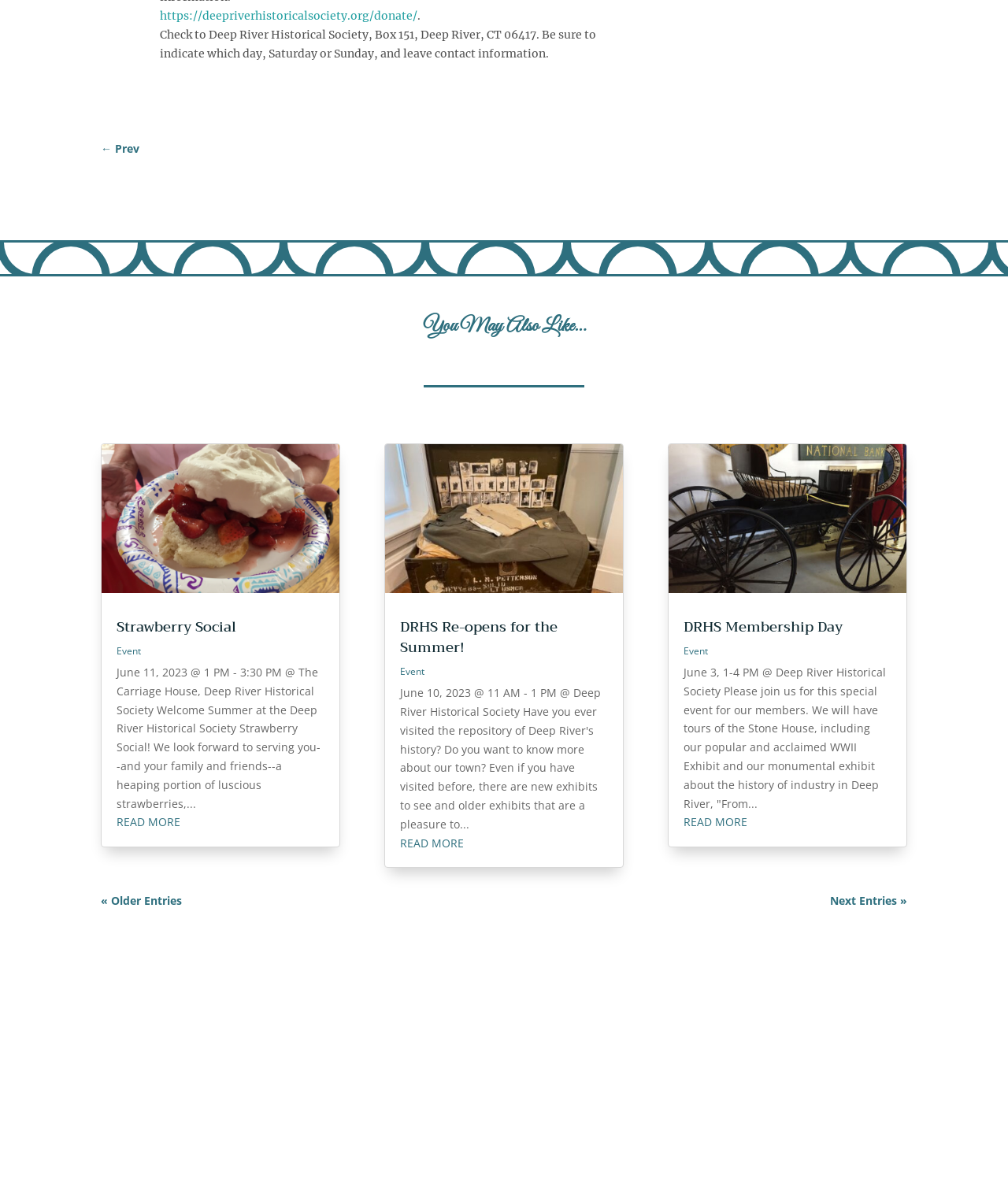What is the event on June 11, 2023?
Use the screenshot to answer the question with a single word or phrase.

Strawberry Social